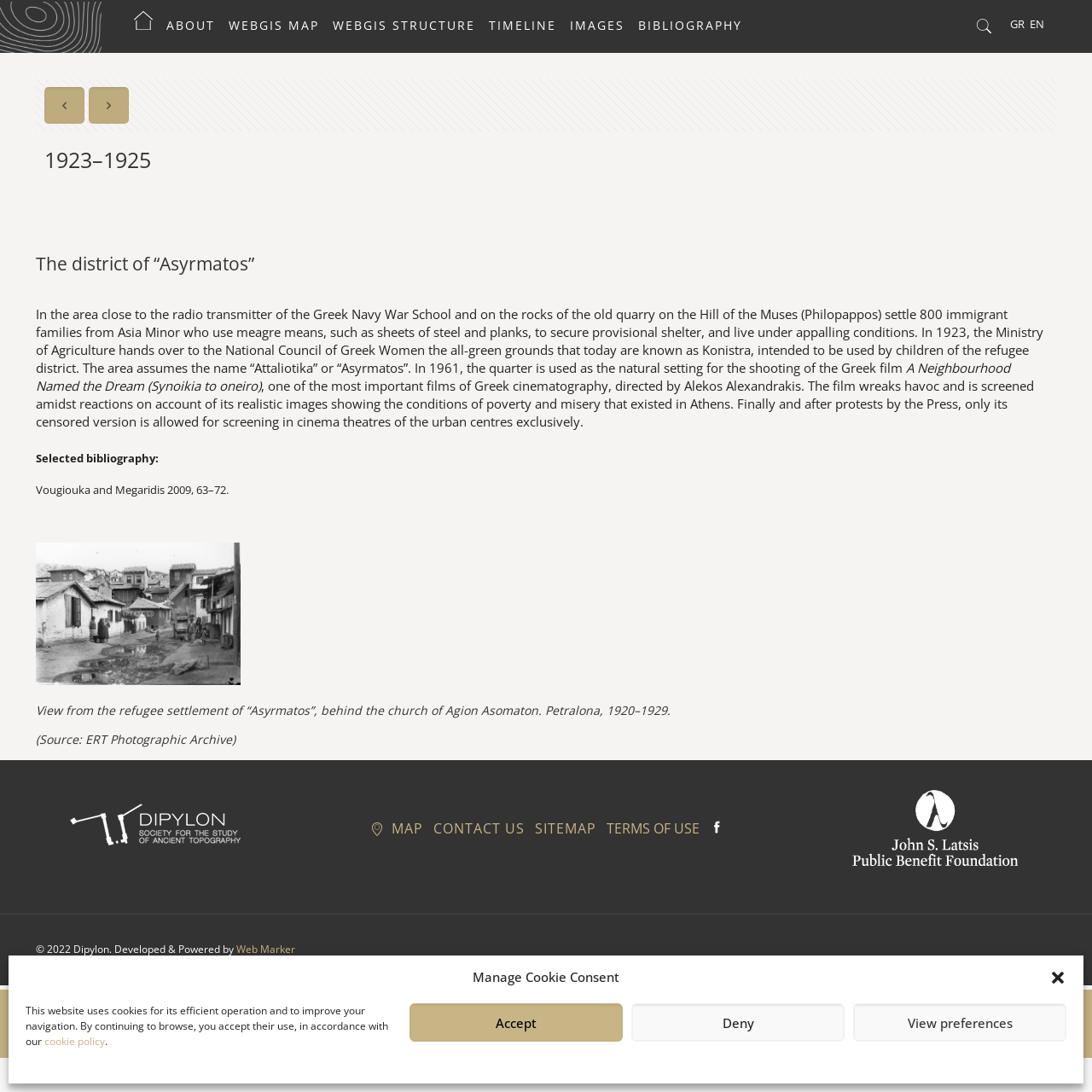What is the name of the church mentioned in the text? Analyze the screenshot and reply with just one word or a short phrase.

Agion Asomaton